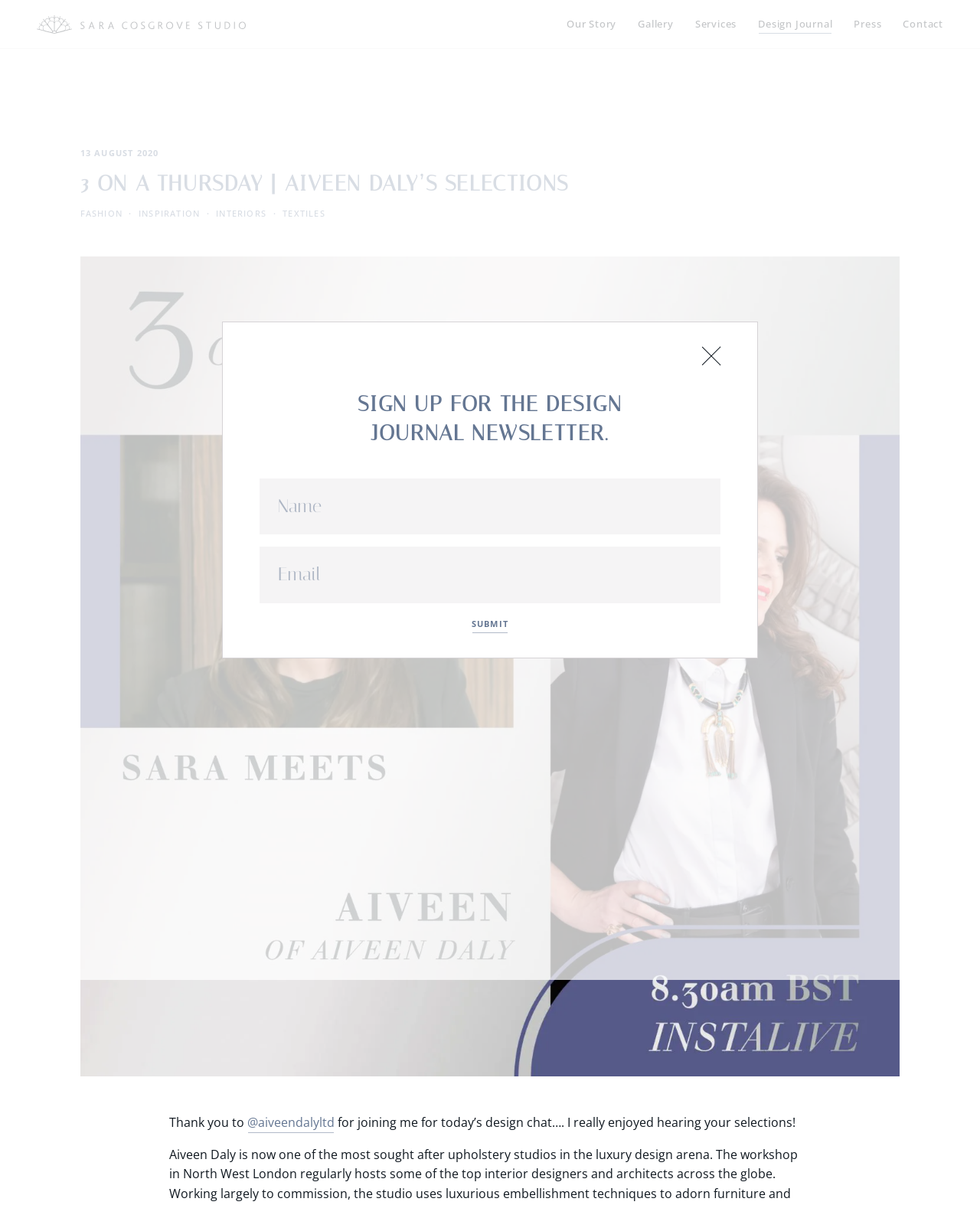Give a one-word or one-phrase response to the question: 
Who is thanked in the text?

@aiveendalyltd